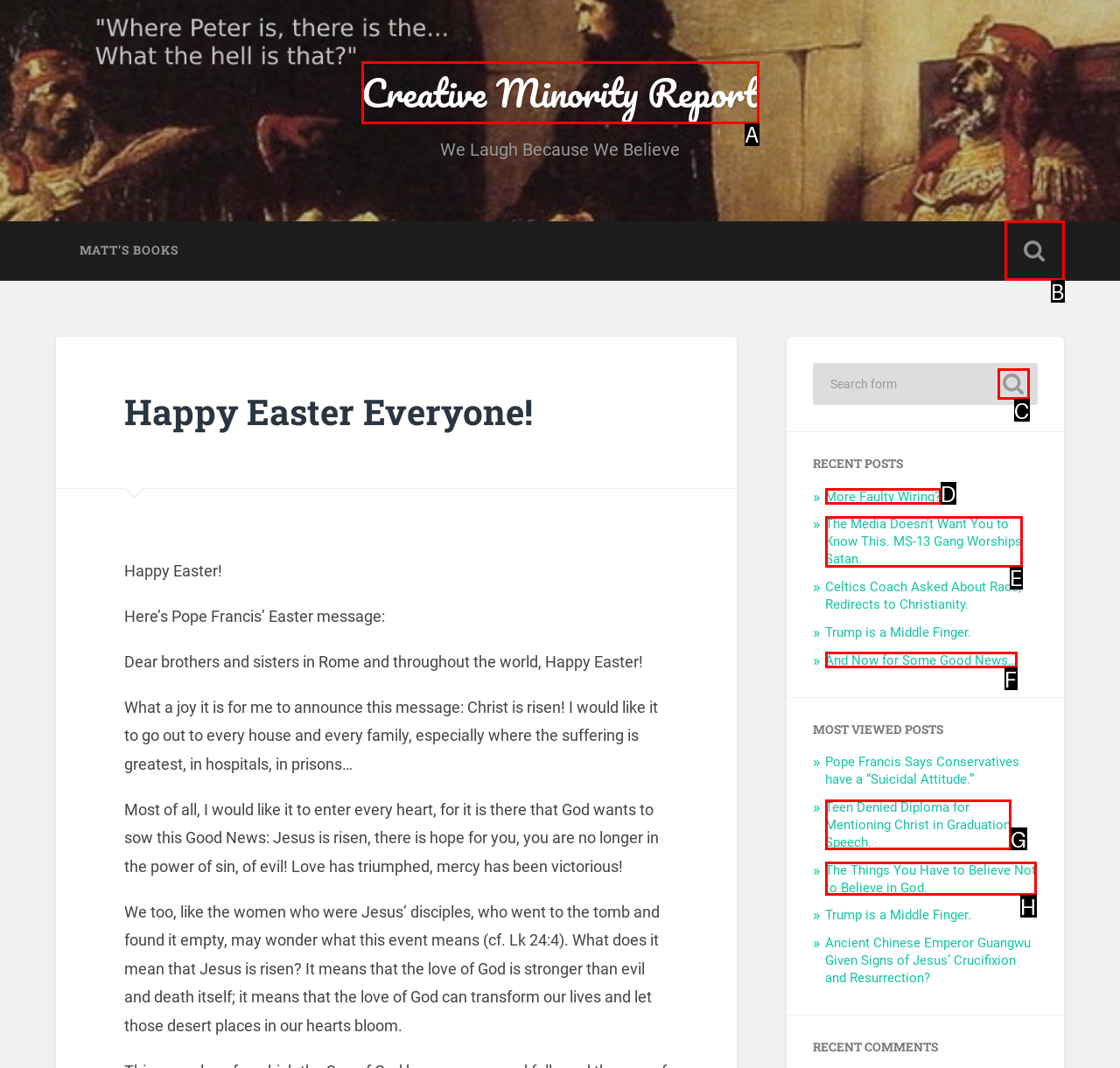Identify the correct UI element to click for the following task: Search for something Choose the option's letter based on the given choices.

C